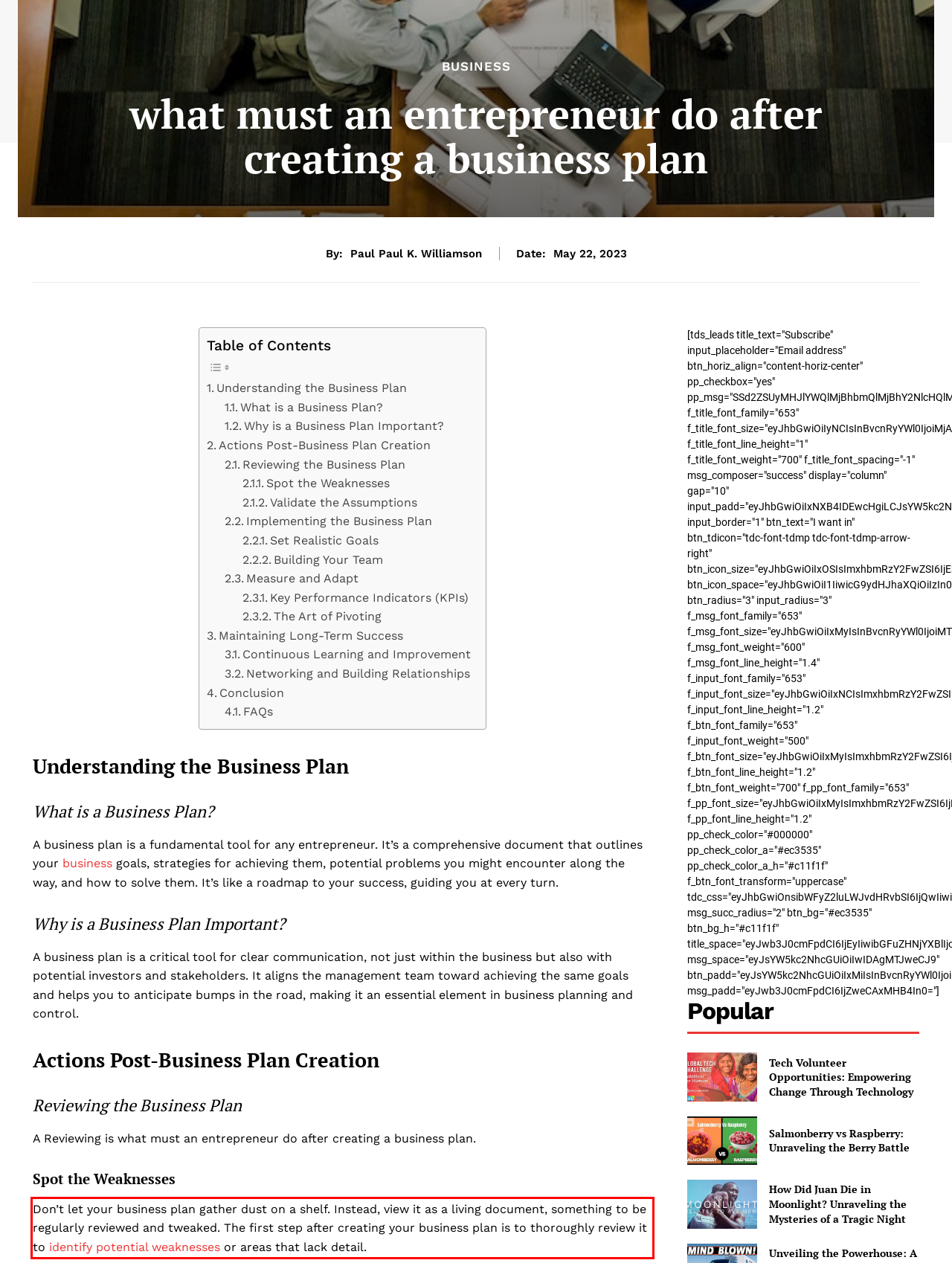You have a screenshot of a webpage, and there is a red bounding box around a UI element. Utilize OCR to extract the text within this red bounding box.

Don’t let your business plan gather dust on a shelf. Instead, view it as a living document, something to be regularly reviewed and tweaked. The first step after creating your business plan is to thoroughly review it to identify potential weaknesses or areas that lack detail.